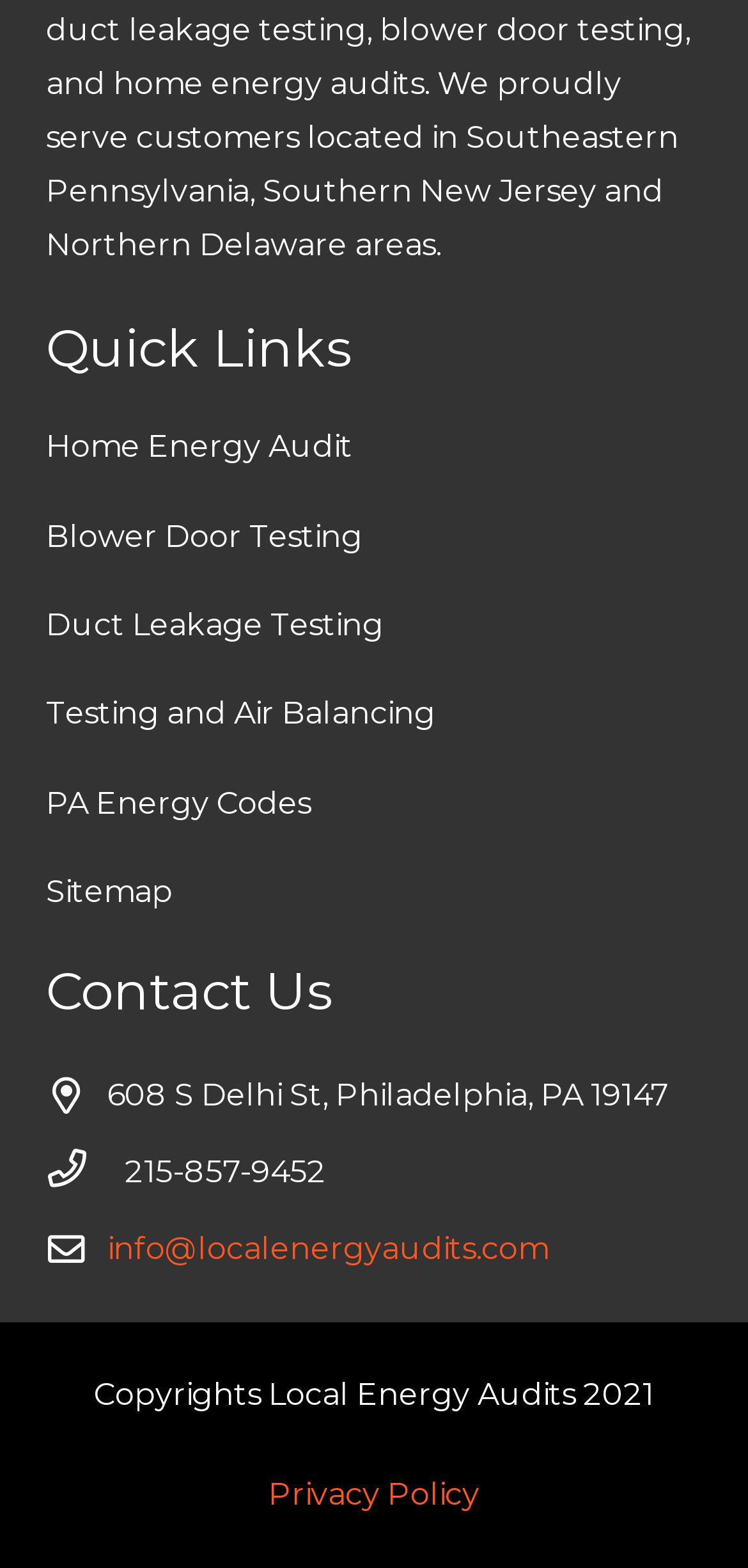Please determine the bounding box coordinates of the element to click in order to execute the following instruction: "View Contact Us information". The coordinates should be four float numbers between 0 and 1, specified as [left, top, right, bottom].

[0.062, 0.613, 0.938, 0.653]